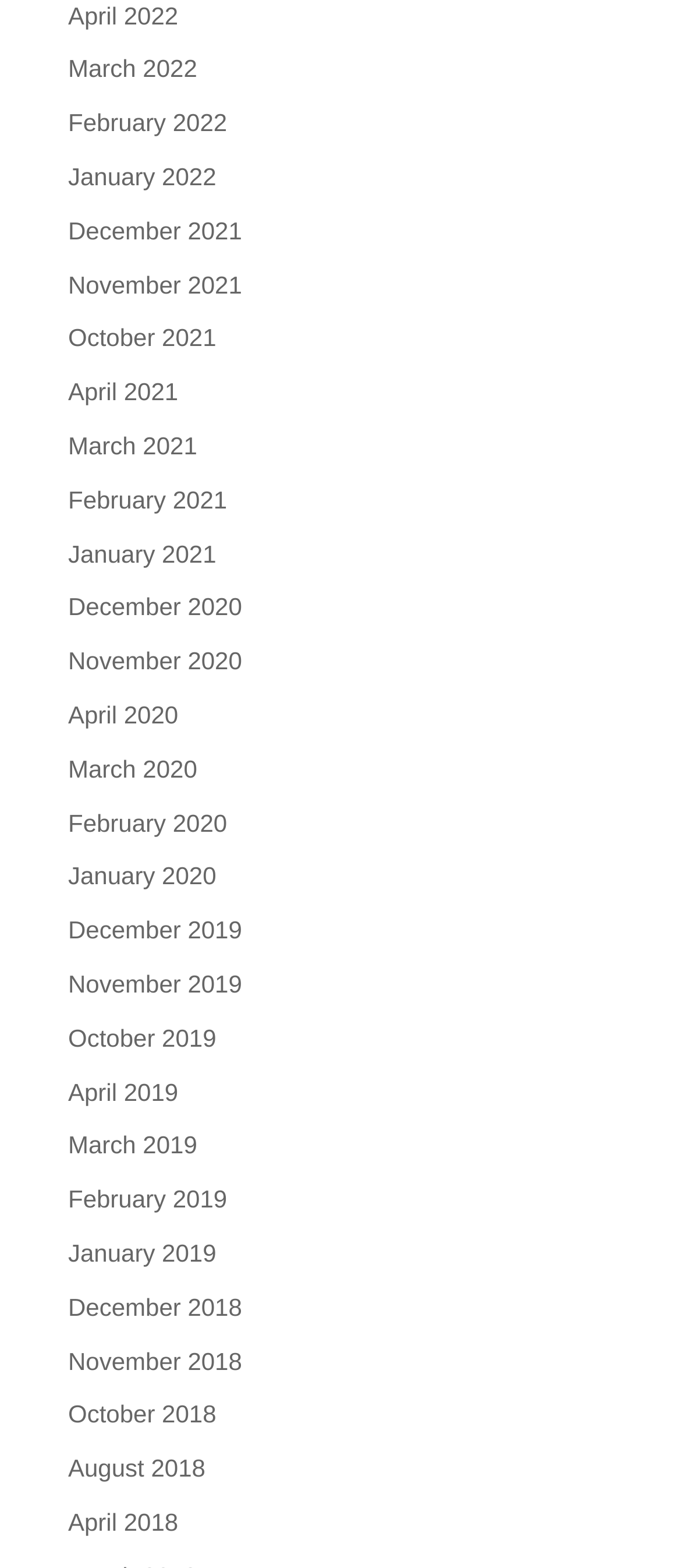Locate the bounding box coordinates of the area to click to fulfill this instruction: "access December 2019". The bounding box should be presented as four float numbers between 0 and 1, in the order [left, top, right, bottom].

[0.1, 0.584, 0.355, 0.602]